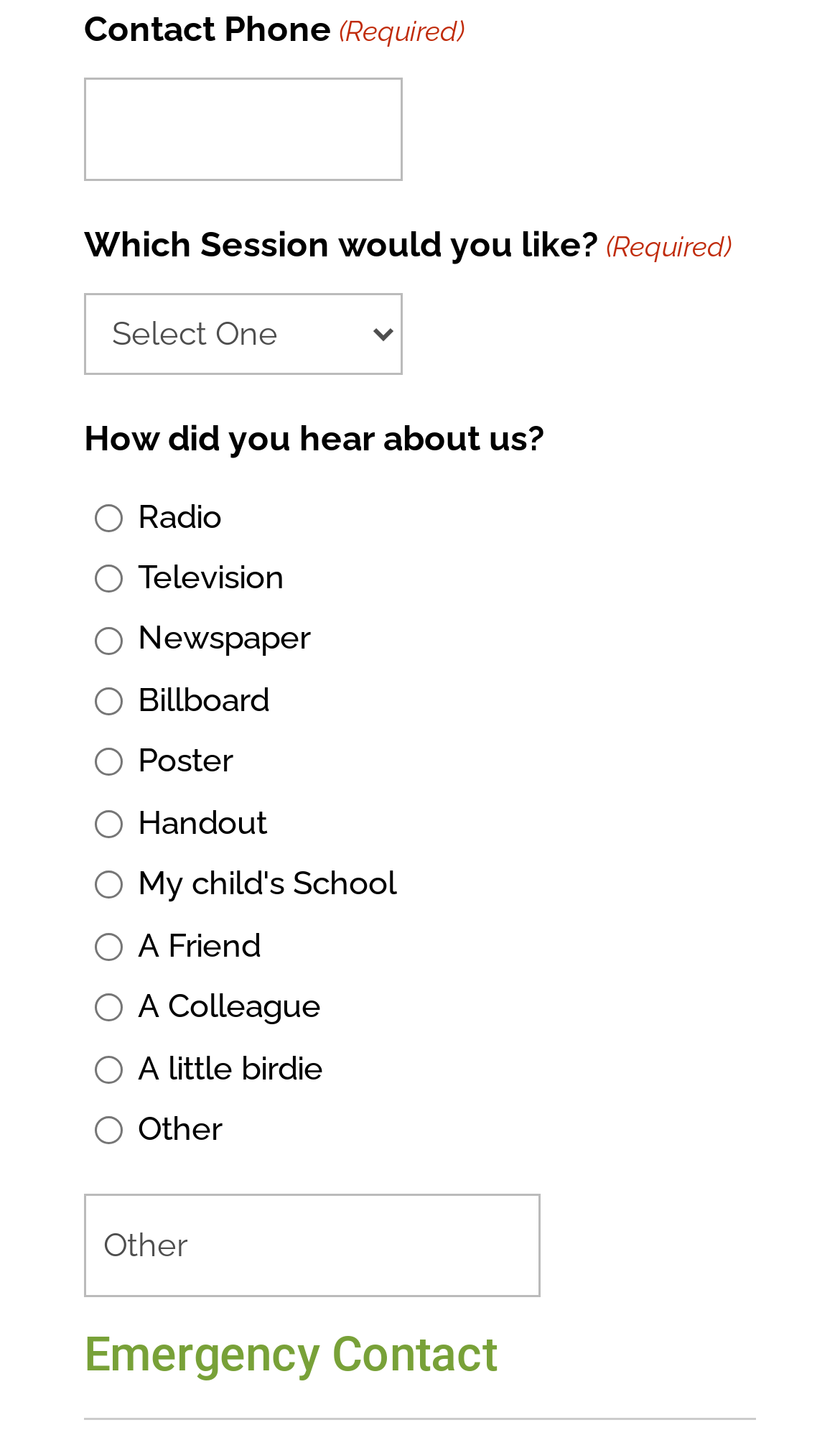Identify the bounding box coordinates for the region to click in order to carry out this instruction: "Select a session". Provide the coordinates using four float numbers between 0 and 1, formatted as [left, top, right, bottom].

[0.1, 0.202, 0.479, 0.258]